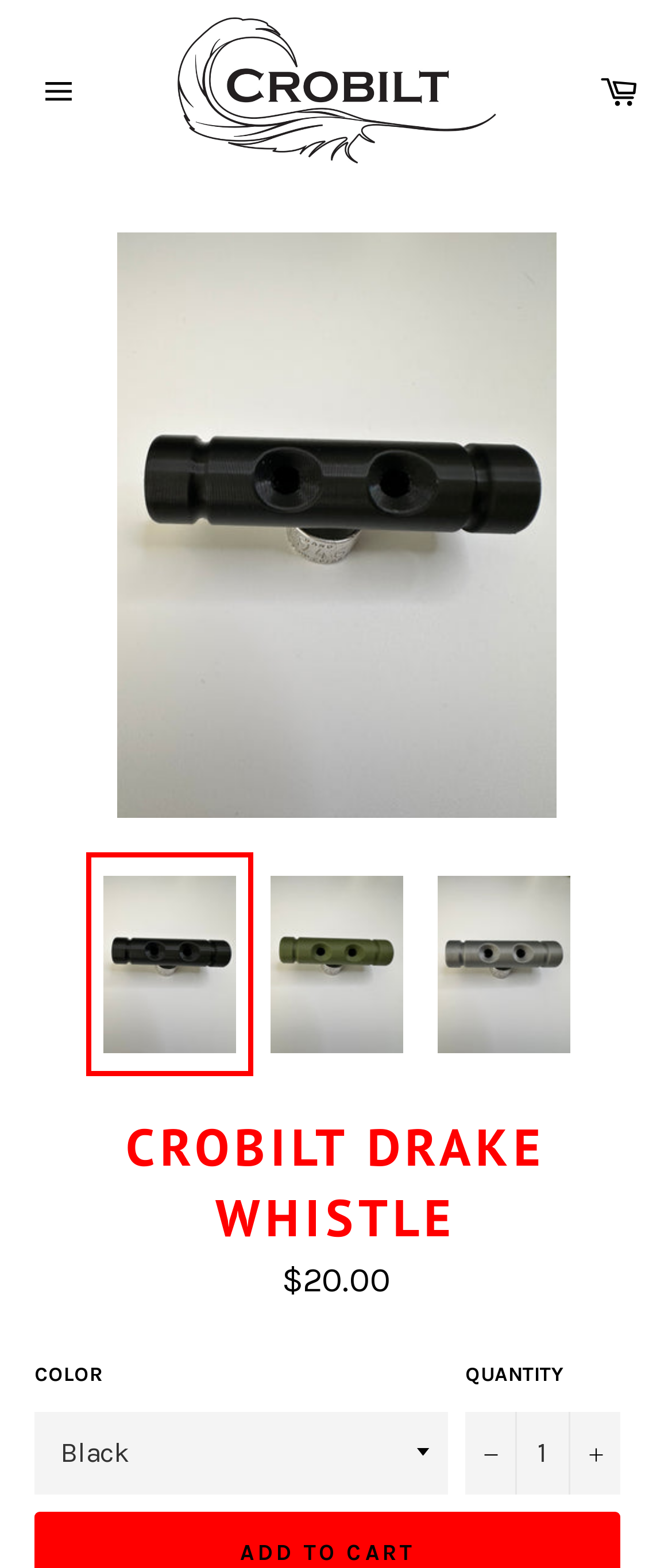Specify the bounding box coordinates of the area to click in order to execute this command: 'Increase item quantity by one'. The coordinates should consist of four float numbers ranging from 0 to 1, and should be formatted as [left, top, right, bottom].

[0.846, 0.9, 0.923, 0.953]